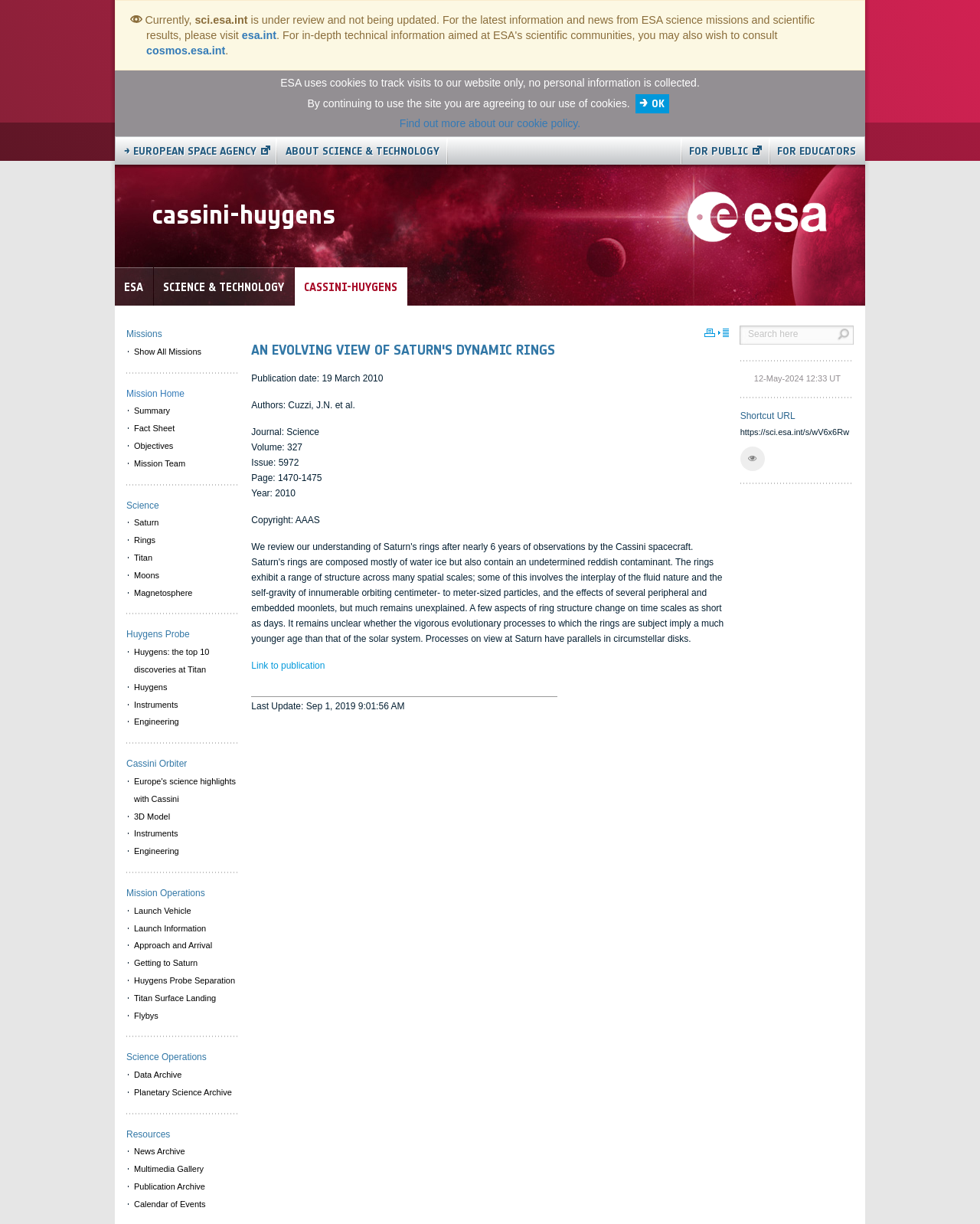Please identify the bounding box coordinates of where to click in order to follow the instruction: "Visit the cosmos website".

[0.149, 0.036, 0.23, 0.046]